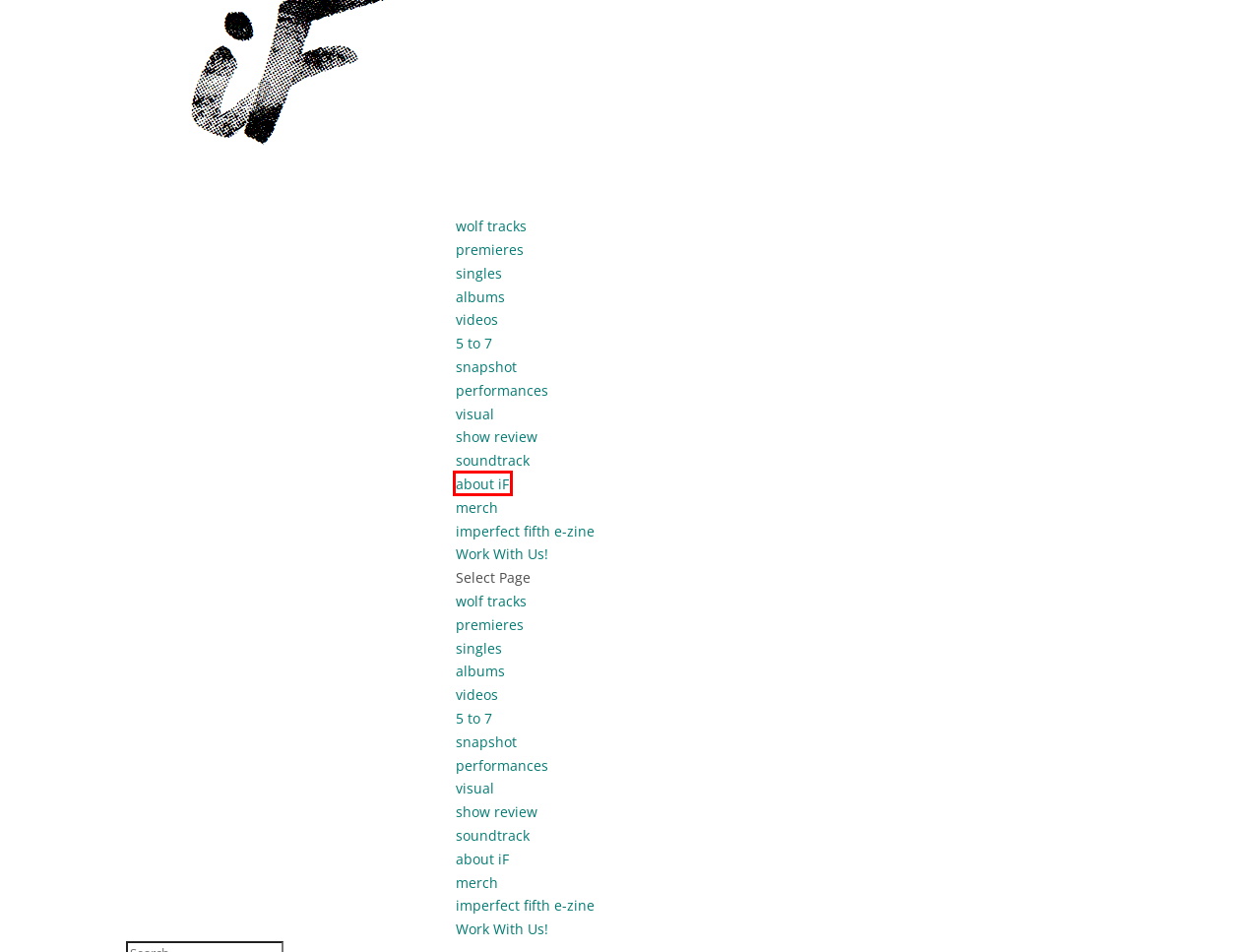Look at the screenshot of a webpage, where a red bounding box highlights an element. Select the best description that matches the new webpage after clicking the highlighted element. Here are the candidates:
A. videos Archives - imperfect fifth
B. imperfect fifth e-zine - imperfect fifth
C. singles Archives - imperfect fifth
D. about iF - imperfect fifth
E. performances - imperfect fifth
F. merch - imperfect fifth
G. premieres Archives - imperfect fifth
H. wolf tracks - imperfect fifth

D